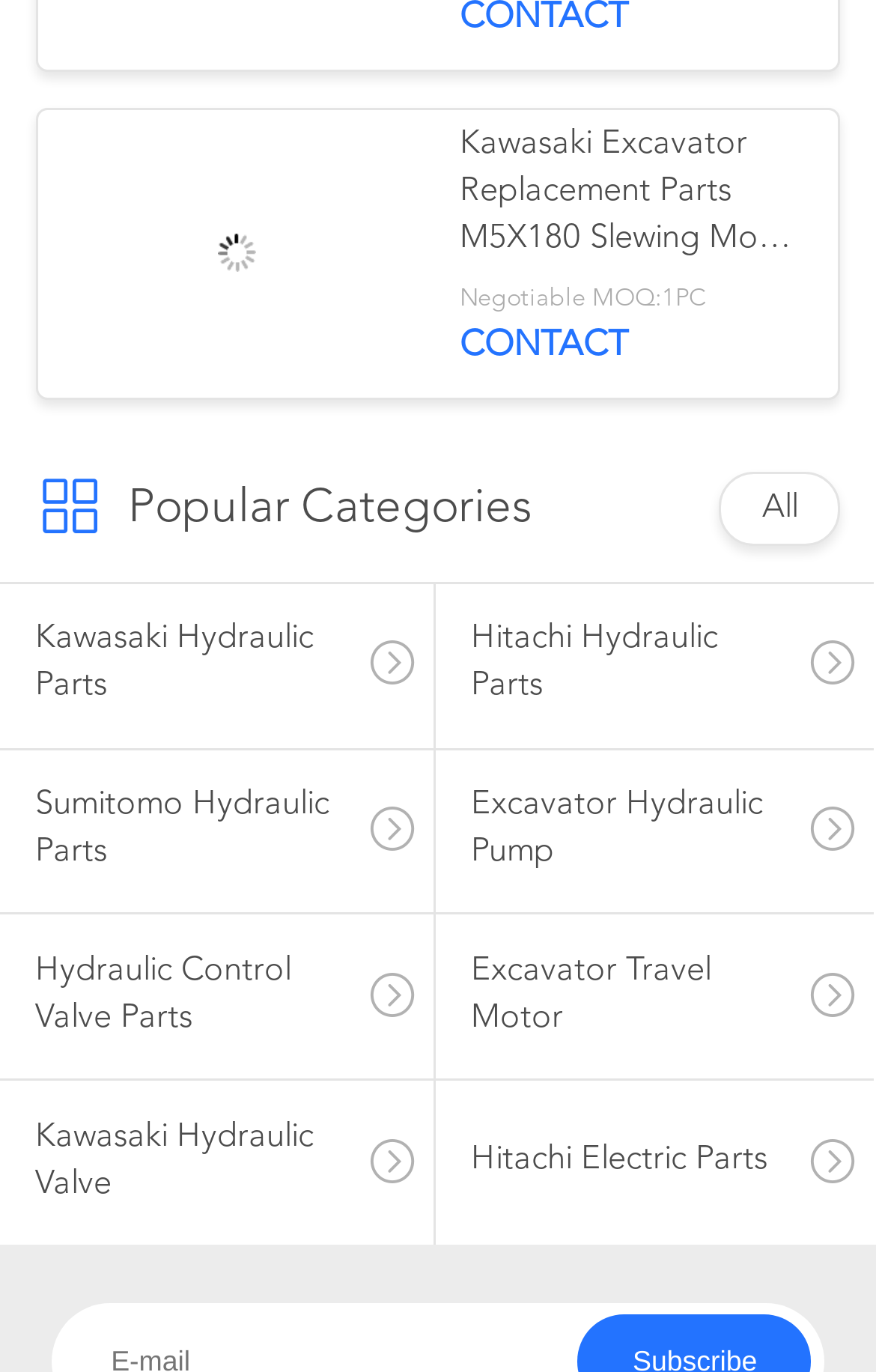Can you provide the bounding box coordinates for the element that should be clicked to implement the instruction: "view Kawasaki Excavator Replacement Parts M5X180 Slewing Motor For EC240"?

[0.525, 0.09, 0.917, 0.193]